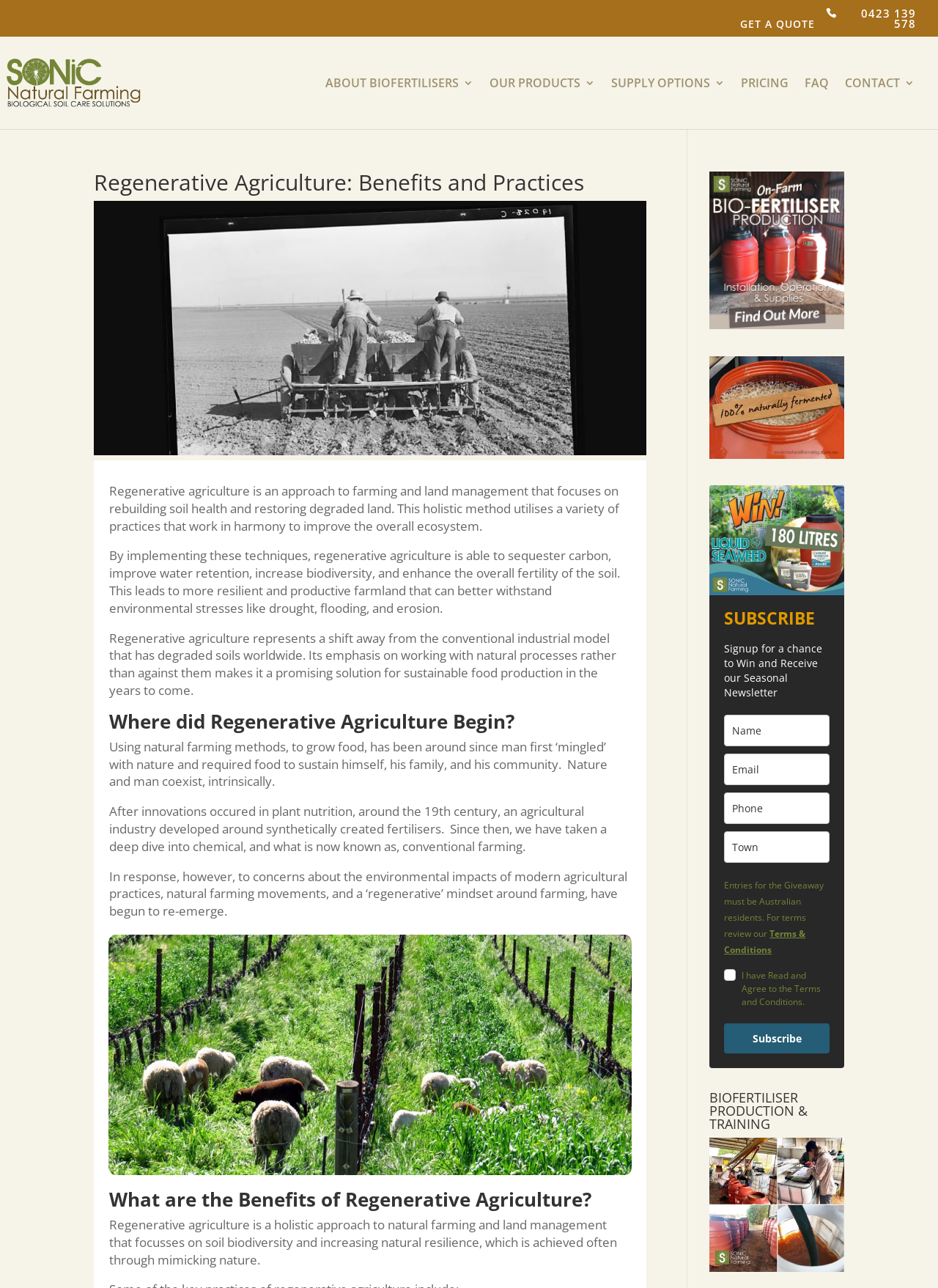What is the origin of regenerative agriculture?
Give a single word or phrase as your answer by examining the image.

Natural farming methods